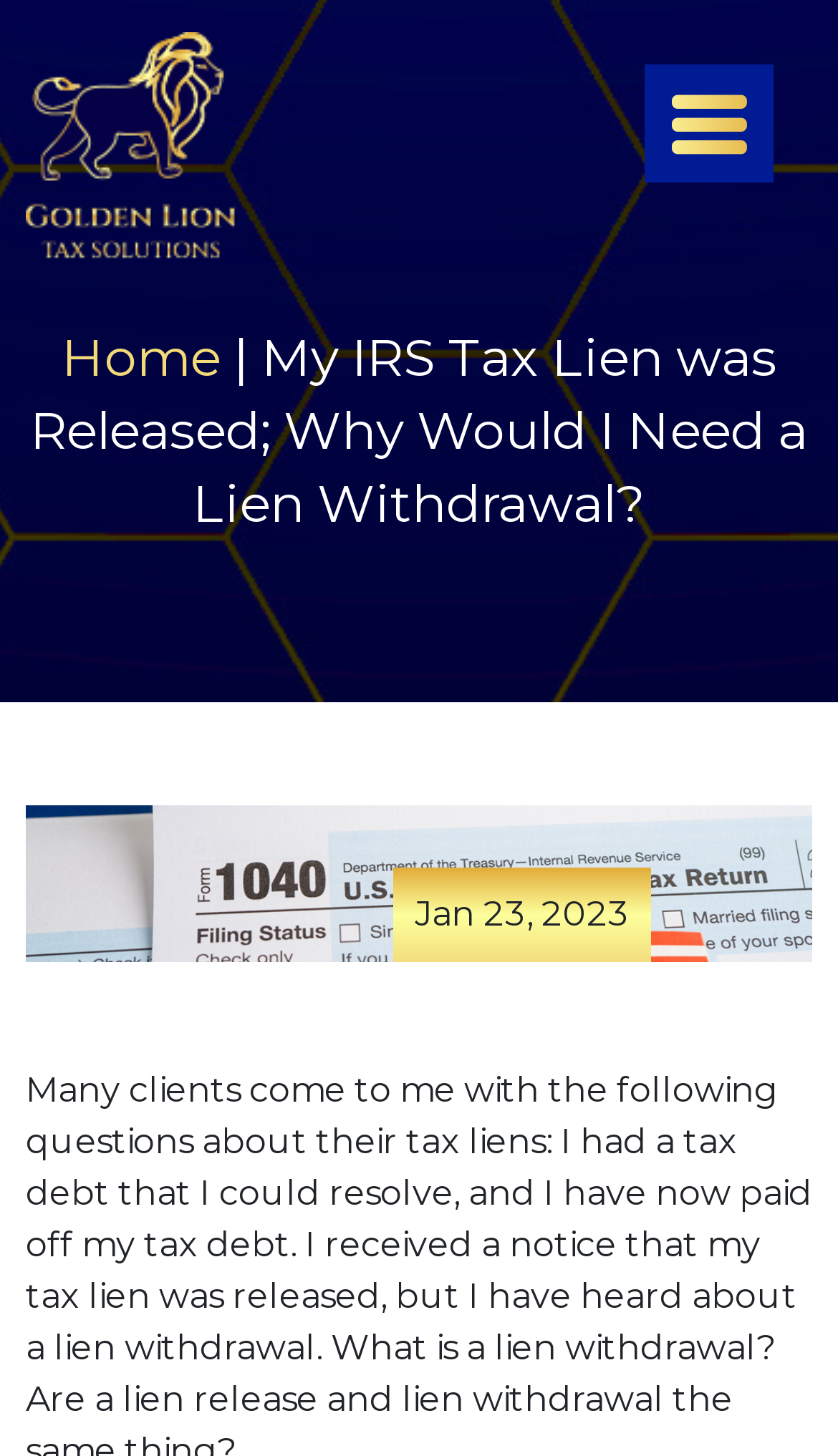Describe all the key features and sections of the webpage thoroughly.

The webpage appears to be a blog post or article from Golden Lion Tax Solutions, with a focus on explaining the concept of a Lien Withdrawal and how it differs from a Lien Release. 

At the top left of the page, there is a heading that reads "Home | My IRS Tax Lien was Released; Why Would I Need a Lien Withdrawal?" with a link to the "Home" page situated below it. 

On the top right, there is a button with an icon, likely a social media or sharing button. 

Below the heading, there is an image related to the article title, taking up a significant portion of the page. 

On the top left corner, there is a link to Golden Lion Tax Solutions, accompanied by a small image of the company's logo. 

The article's publication date, "Jan 23, 2023", is displayed in the middle of the page.